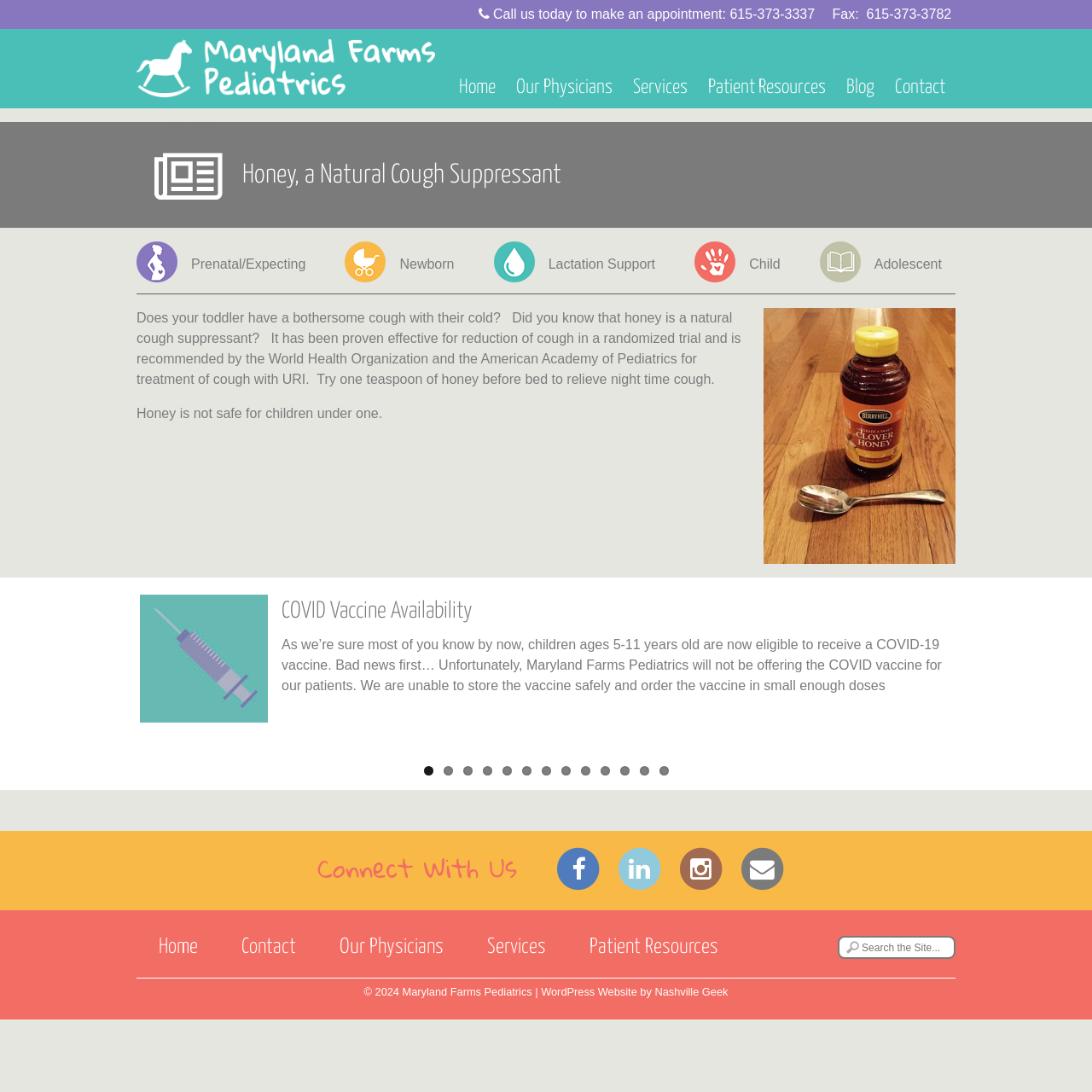Given the content of the image, can you provide a detailed answer to the question?
What is the phone number to make an appointment?

The phone number to make an appointment can be found at the top of the webpage, next to the 'Call us today to make an appointment:' text.